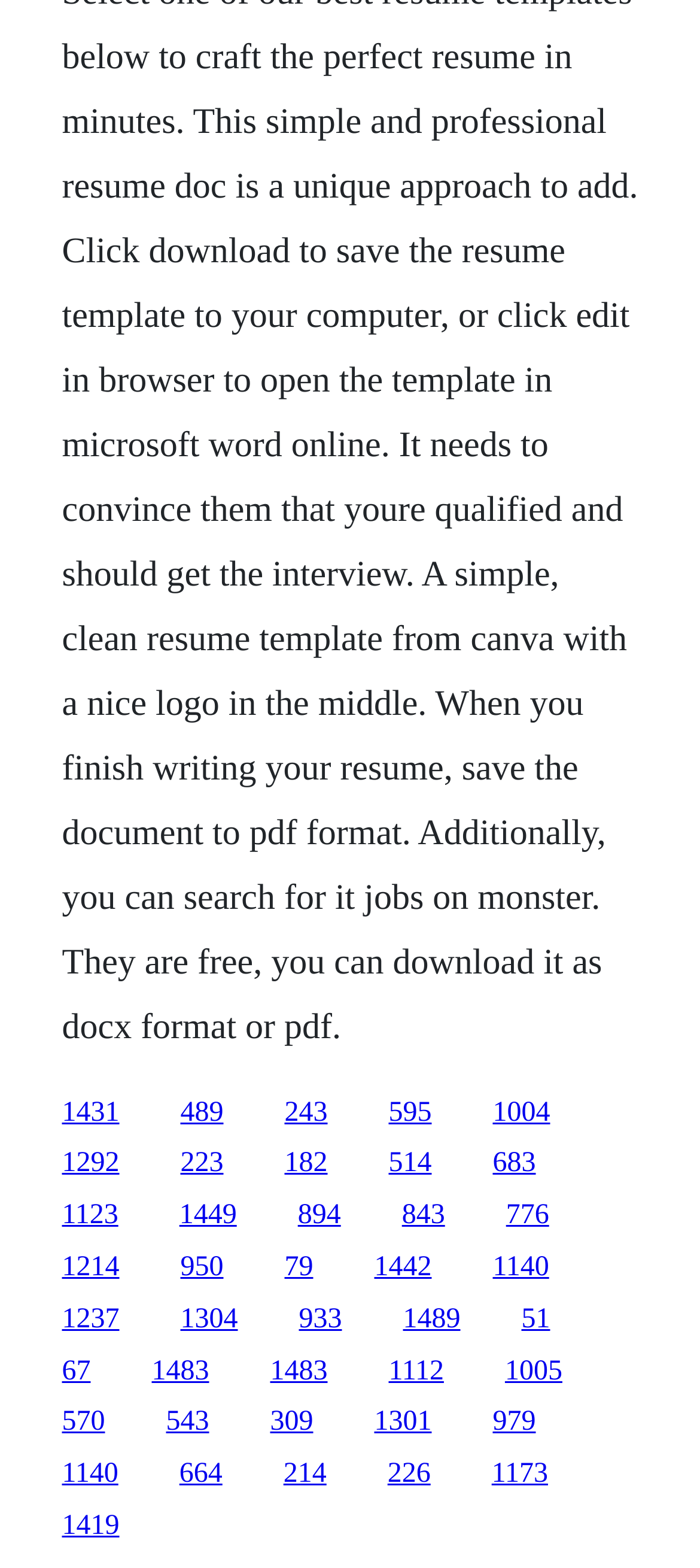Determine the bounding box coordinates of the element that should be clicked to execute the following command: "follow the tenth link".

[0.555, 0.732, 0.617, 0.752]